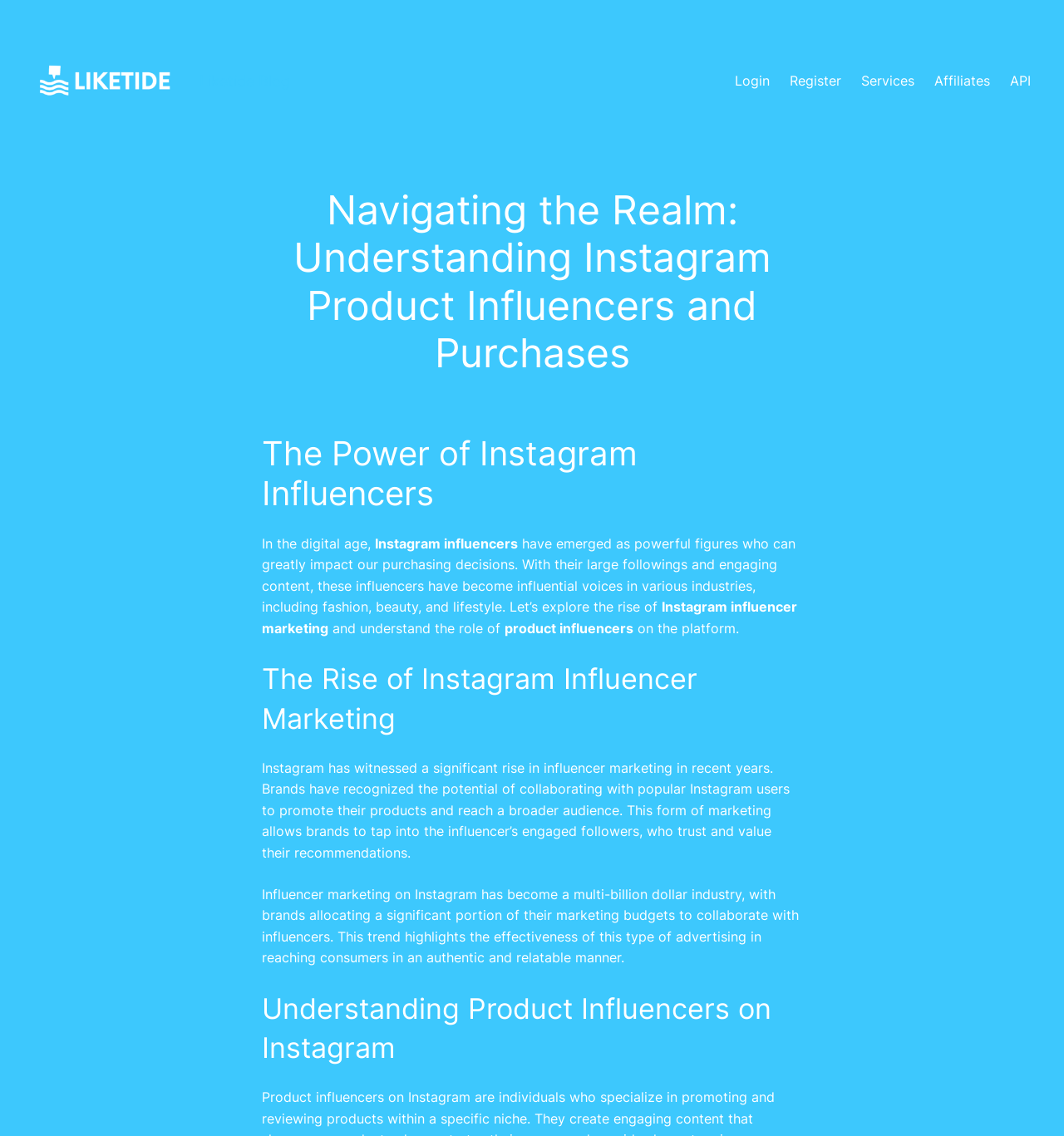Convey a detailed summary of the webpage, mentioning all key elements.

The webpage is about understanding Instagram product influencers and their impact on purchasing decisions. At the top left, there is a link to "Liketide Blog" accompanied by an image with the same name. Below this, there is a larger heading "Liketide Blog" that spans about a quarter of the page width. 

On the top right, there is a navigation menu with links to "Login", "Register", "Services", "Affiliates", and "API". 

The main content of the page is divided into three sections, each with its own heading. The first section, "The Power of Instagram Influencers", discusses the rise of Instagram influencers and their impact on purchasing decisions. This section consists of several paragraphs of text that describe the influence of Instagram influencers on various industries.

The second section, "The Rise of Instagram Influencer Marketing", explains the growth of influencer marketing on Instagram. This section also consists of several paragraphs of text that discuss the effectiveness of influencer marketing in reaching consumers.

The third section, "Understanding Product Influencers on Instagram", likely delves deeper into the topic of product influencers on the platform, although the exact content is not specified.